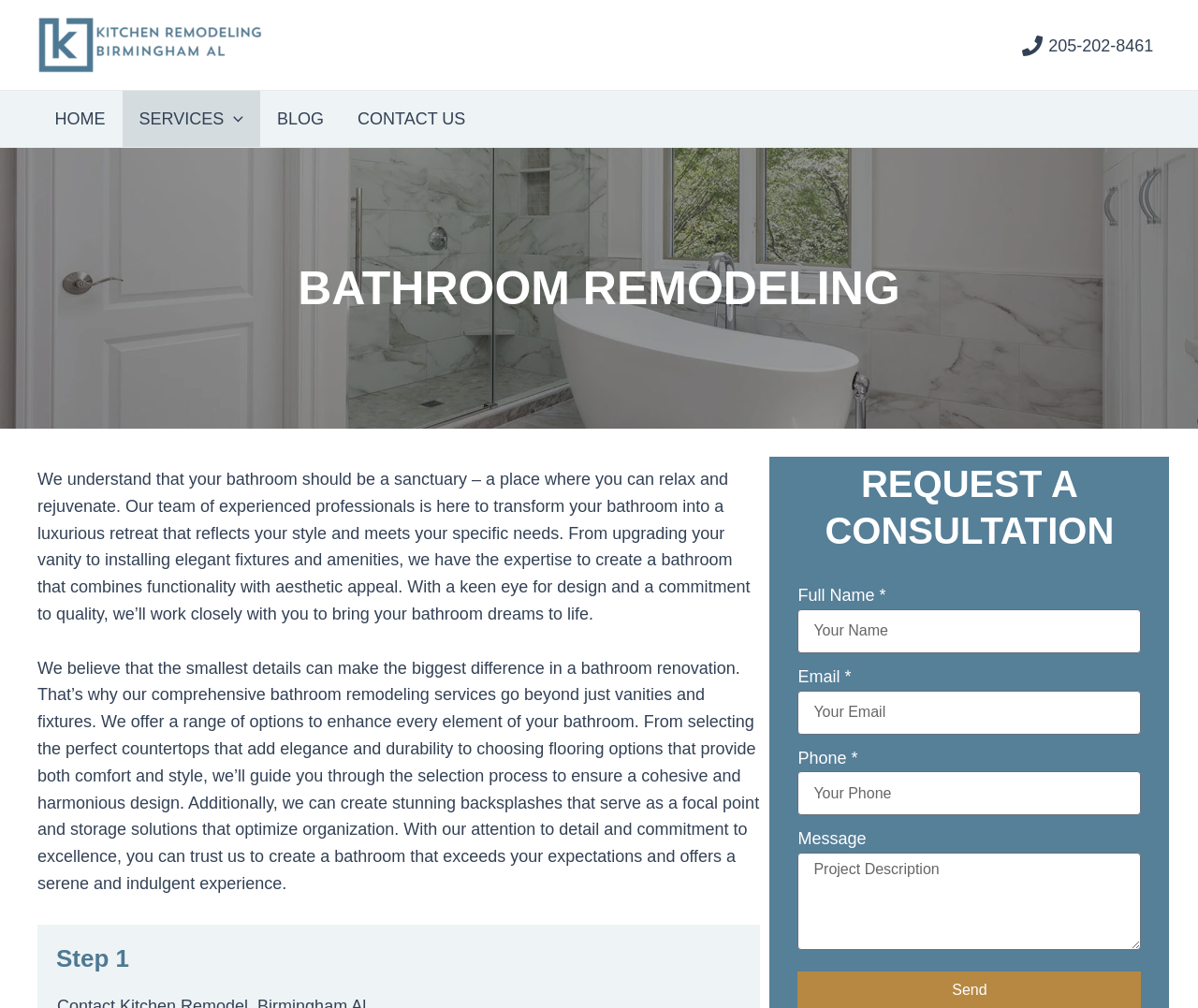Produce a meticulous description of the webpage.

This webpage is about bathroom remodeling services in Birmingham, AL. At the top left, there is a navigation menu with links to "HOME", "SERVICES", "BLOG", and "CONTACT US". Next to the navigation menu, there is a menu toggle icon. 

On the top right, there are two links: "Kitchen Remodel Birmingham AL" with a corresponding image, and a phone number "205-202-8461" with a small icon. 

Below the navigation menu, there is a heading "BATHROOM REMODELING" followed by two paragraphs of text describing the bathroom remodeling services offered. The text explains that the company can transform a bathroom into a luxurious retreat that reflects the client's style and meets their specific needs. 

Further down, there are two more sections. The first section has a heading "Step 1" but lacks any descriptive text. The second section has a heading "REQUEST A CONSULTATION" and a form with fields for "Full Name", "Email", "Phone", and "Message". All fields except "Message" are required.